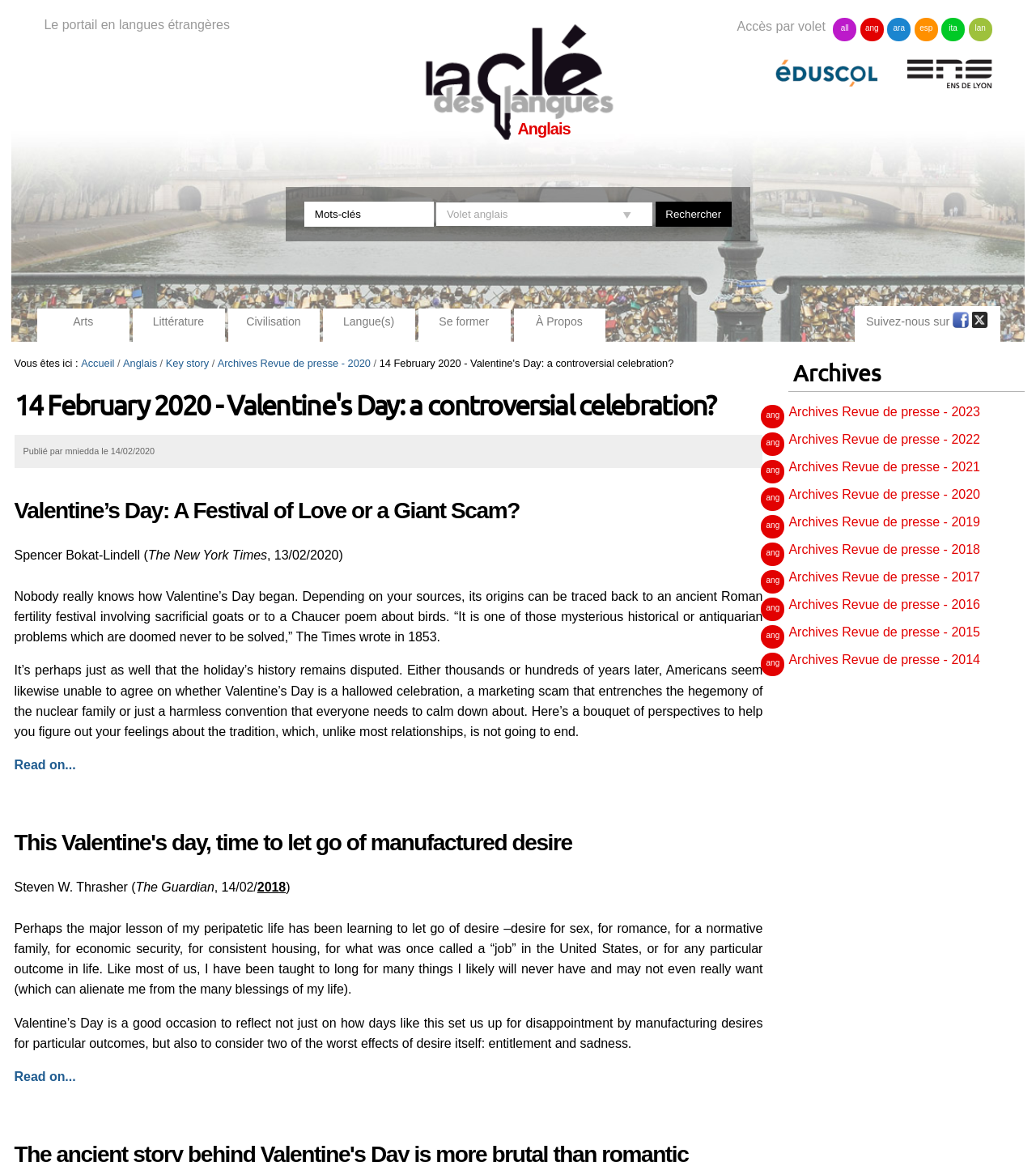Bounding box coordinates are specified in the format (top-left x, top-left y, bottom-right x, bottom-right y). All values are floating point numbers bounded between 0 and 1. Please provide the bounding box coordinate of the region this sentence describes: À Propos

[0.496, 0.266, 0.584, 0.294]